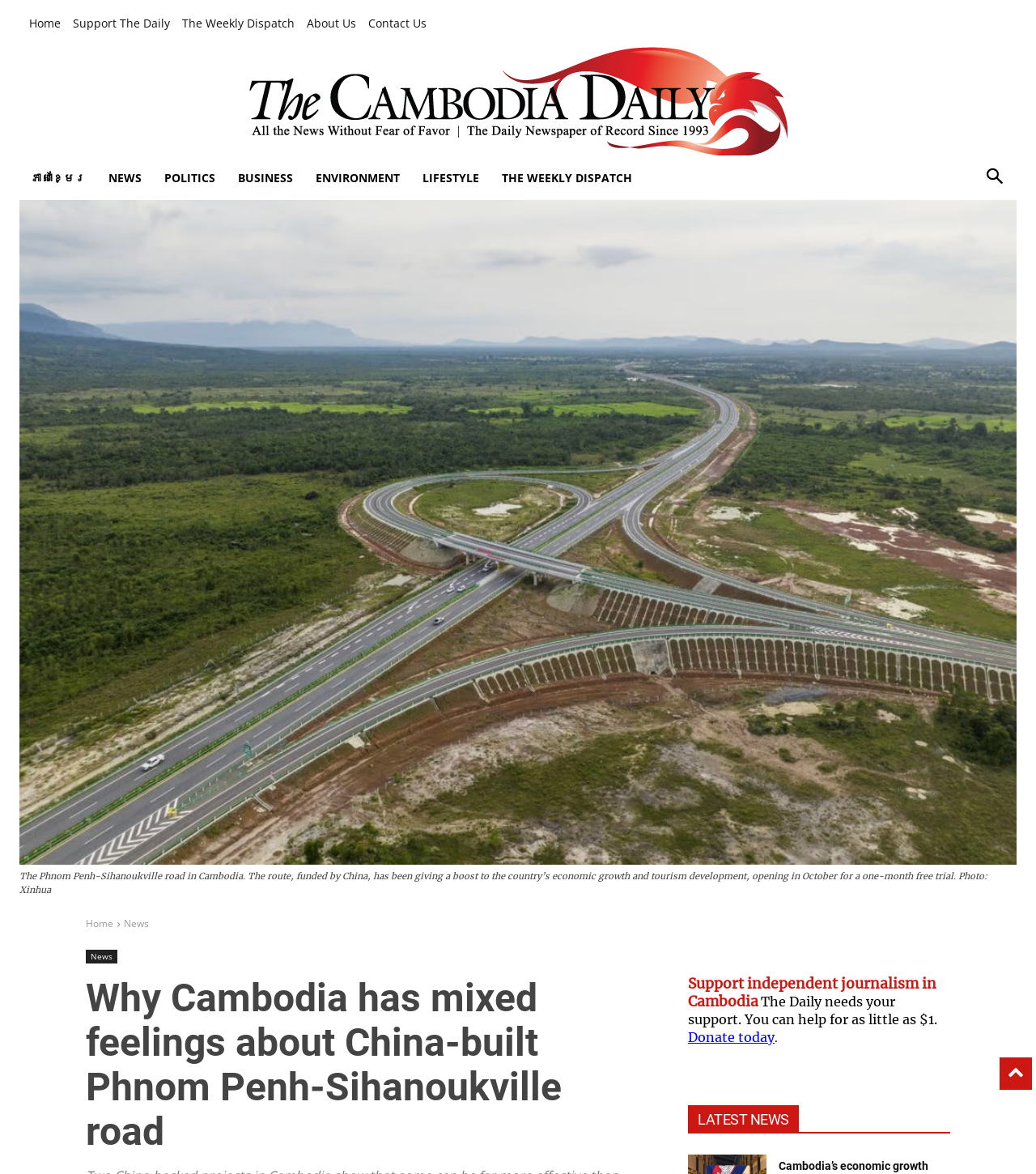Locate the bounding box coordinates of the clickable area to execute the instruction: "View admin's profile". Provide the coordinates as four float numbers between 0 and 1, represented as [left, top, right, bottom].

None